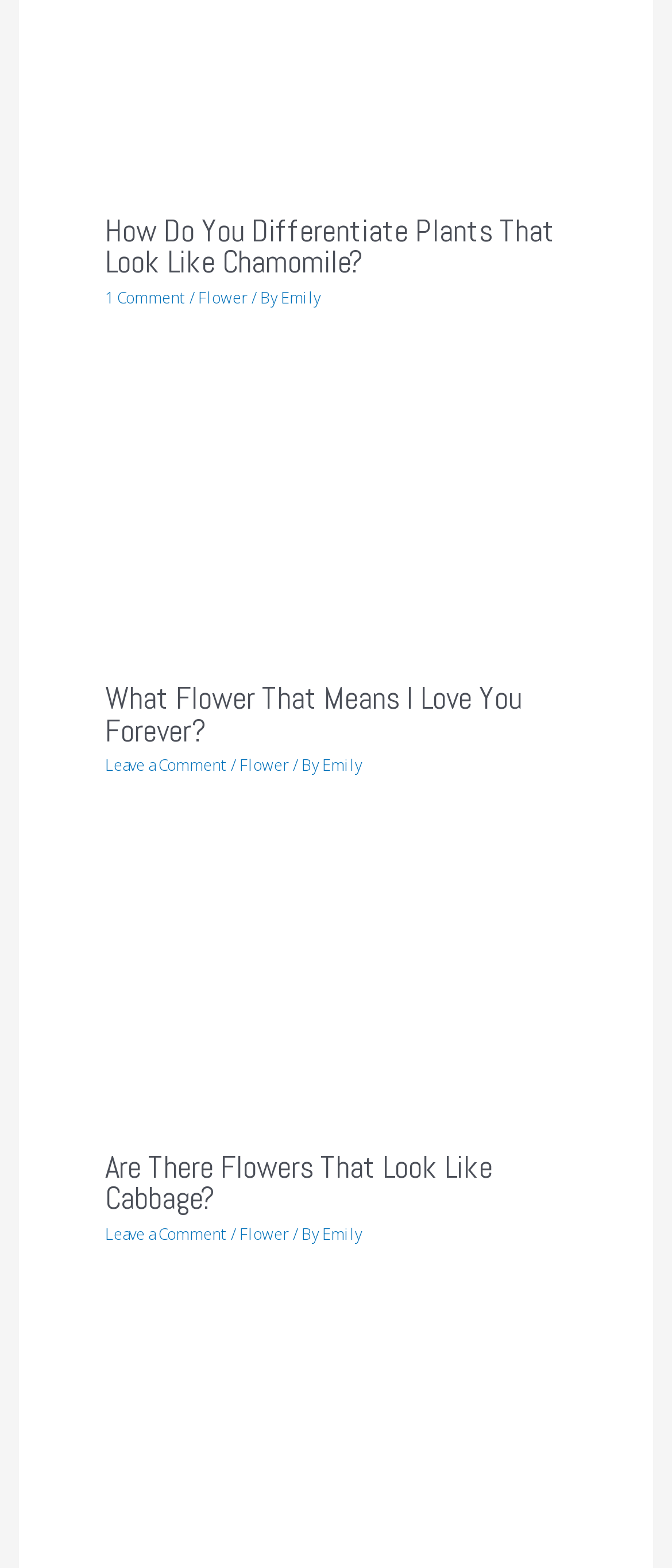Please determine the bounding box coordinates of the element to click in order to execute the following instruction: "View the article about What Flower That Means I Love You Forever?". The coordinates should be four float numbers between 0 and 1, specified as [left, top, right, bottom].

[0.156, 0.314, 0.844, 0.344]